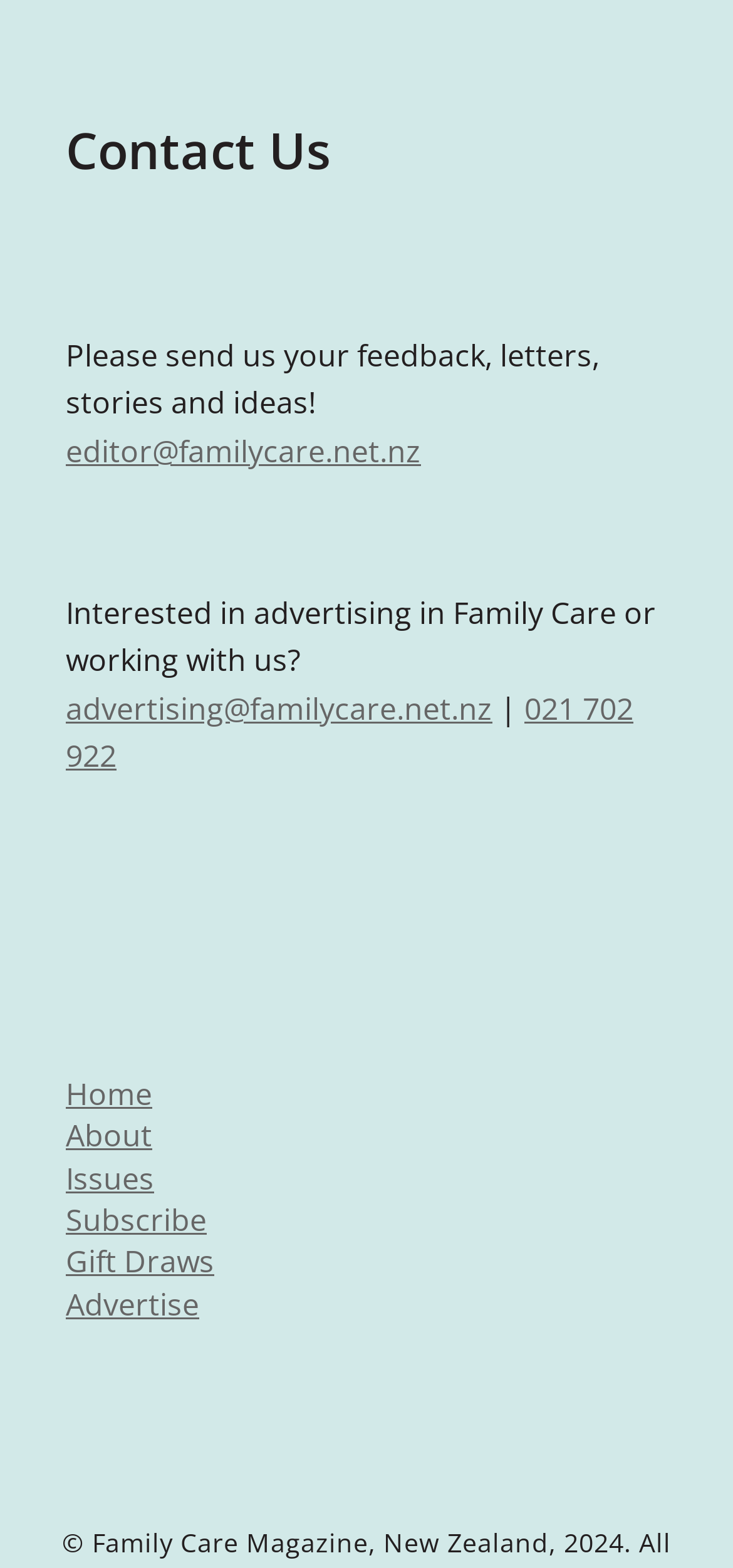How many list markers are there in the footer section?
Based on the visual, give a brief answer using one word or a short phrase.

7